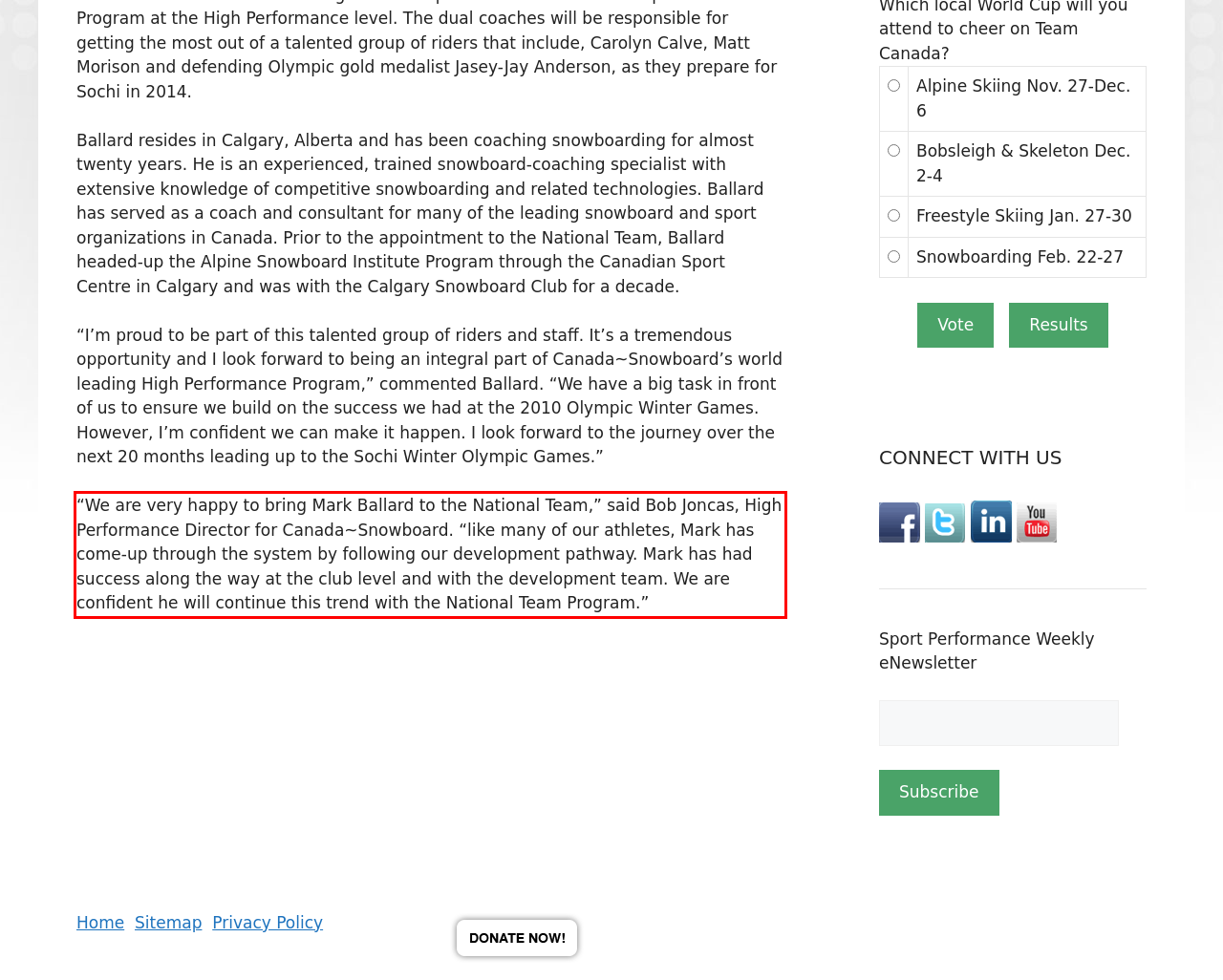Please identify and extract the text from the UI element that is surrounded by a red bounding box in the provided webpage screenshot.

“We are very happy to bring Mark Ballard to the National Team,” said Bob Joncas, High Performance Director for Canada~Snowboard. “like many of our athletes, Mark has come-up through the system by following our development pathway. Mark has had success along the way at the club level and with the development team. We are confident he will continue this trend with the National Team Program.”